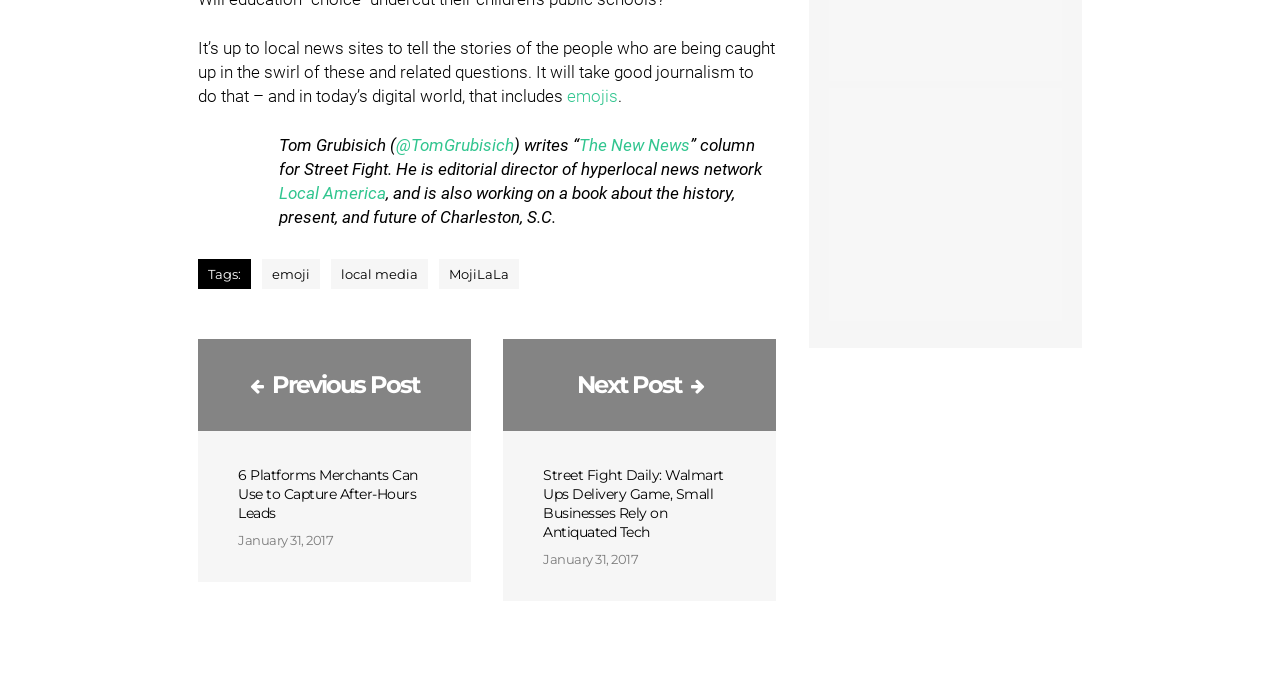What is the topic of the article?
Please respond to the question with a detailed and informative answer.

The topic of the article is related to local media, which is indicated by the link 'local media' with bounding box coordinates [0.259, 0.375, 0.334, 0.419].